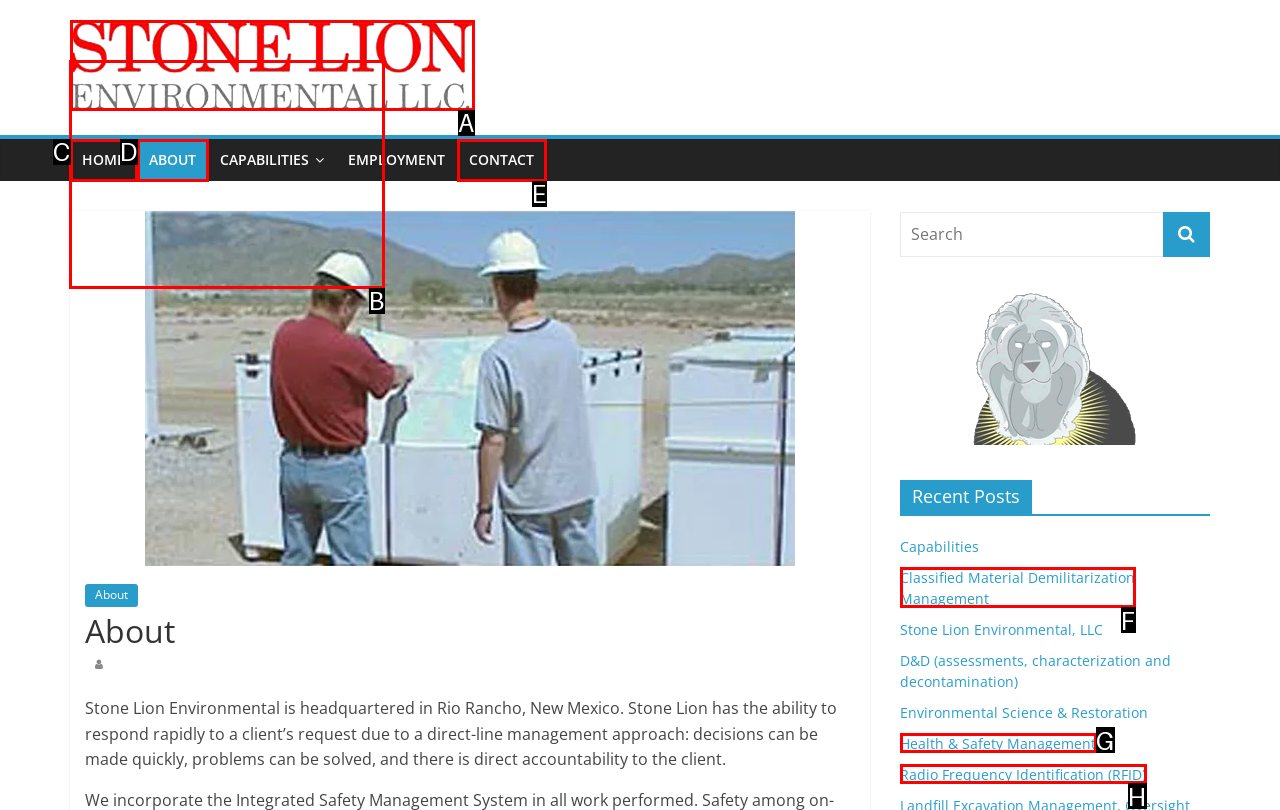From the given choices, indicate the option that best matches: Radio Frequency Identification (RFID)
State the letter of the chosen option directly.

H